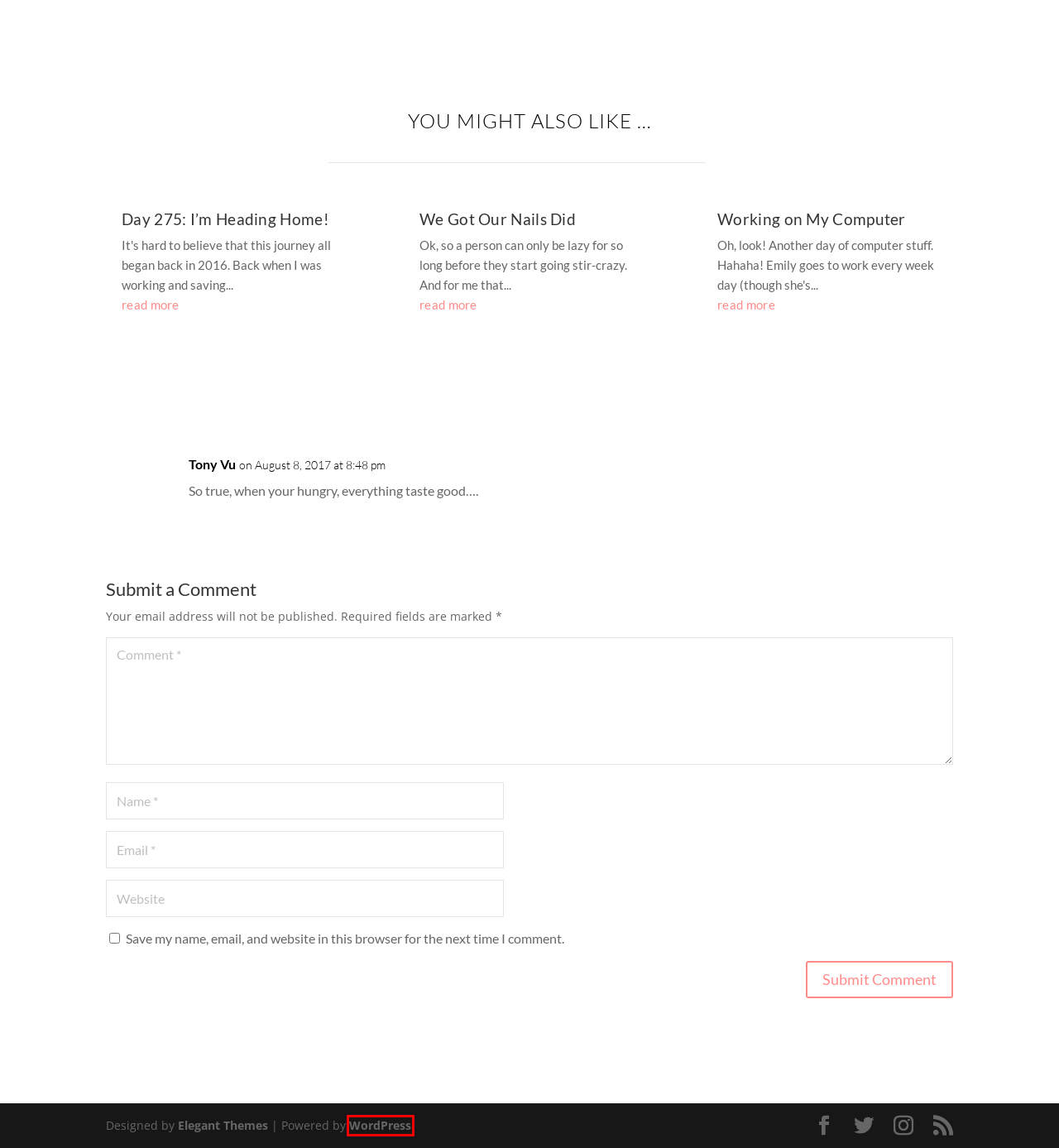Given a webpage screenshot with a red bounding box around a UI element, choose the webpage description that best matches the new webpage after clicking the element within the bounding box. Here are the candidates:
A. The Most Popular WordPress Themes In The World
B. Blog Tool, Publishing Platform, and CMS – WordPress.org
C. Day 275: I'm Heading Home! - Meagan Tilley
D. We Got Our Nails Did - Meagan Tilley
E. Working on My Computer - Meagan Tilley
F. Contact - Meagan Tilley
G. It Felt Wrong Taking Photos - Meagan Tilley
H. Photos - Meagan Tilley

B